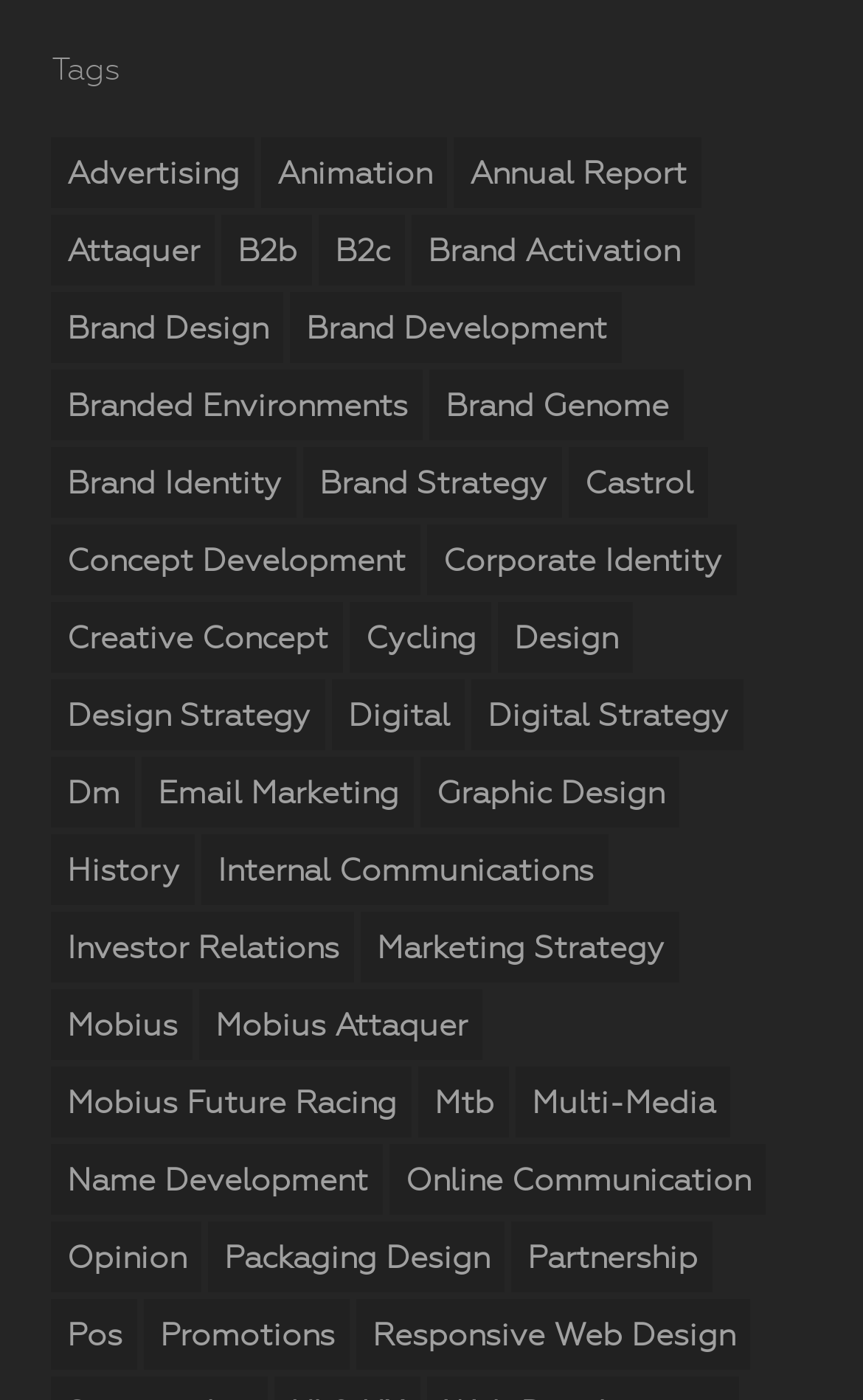Respond to the following question with a brief word or phrase:
How many items are under 'Brand Activation'?

63